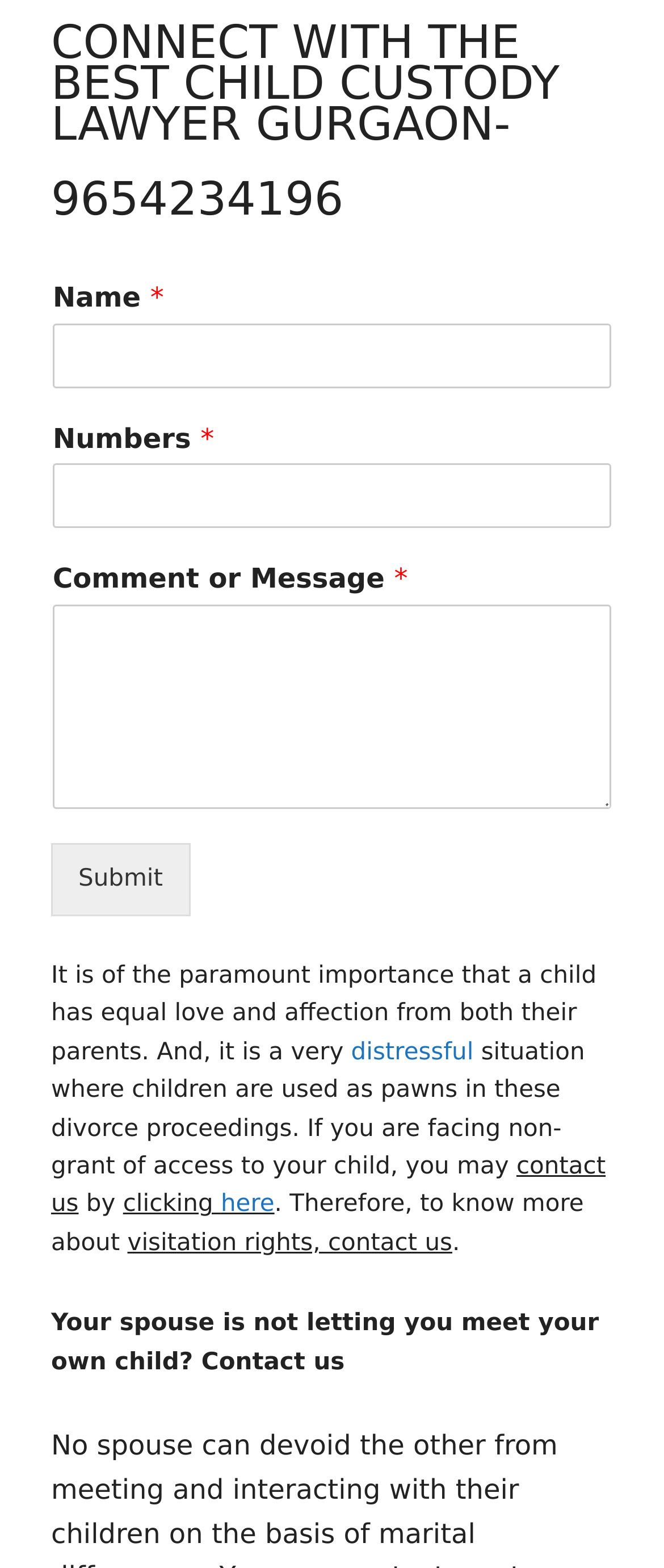What is the purpose of the webpage?
Based on the image, provide your answer in one word or phrase.

To connect with a child custody lawyer